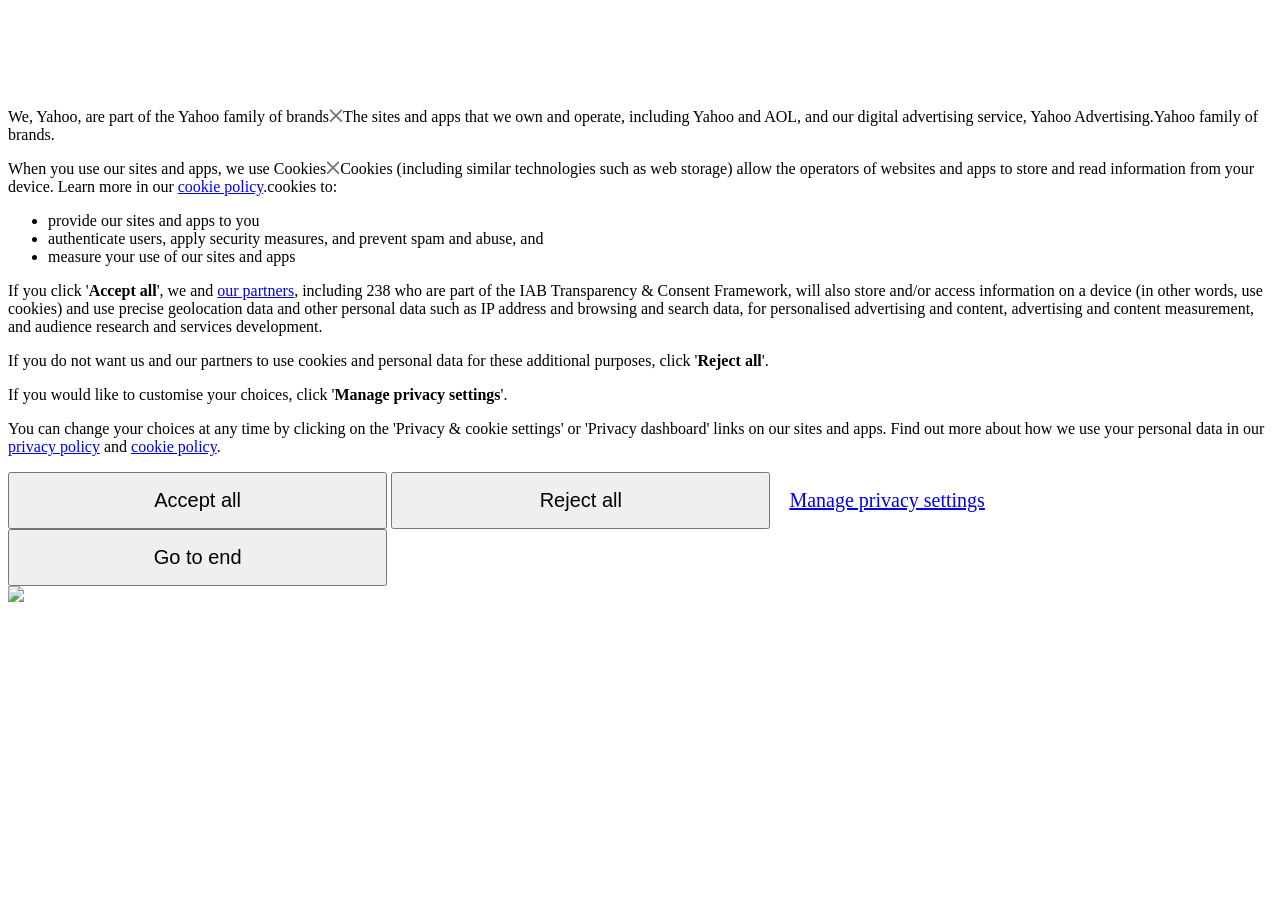Determine the bounding box coordinates of the region I should click to achieve the following instruction: "Click the 'Manage privacy settings' button". Ensure the bounding box coordinates are four float numbers between 0 and 1, i.e., [left, top, right, bottom].

[0.261, 0.423, 0.391, 0.442]